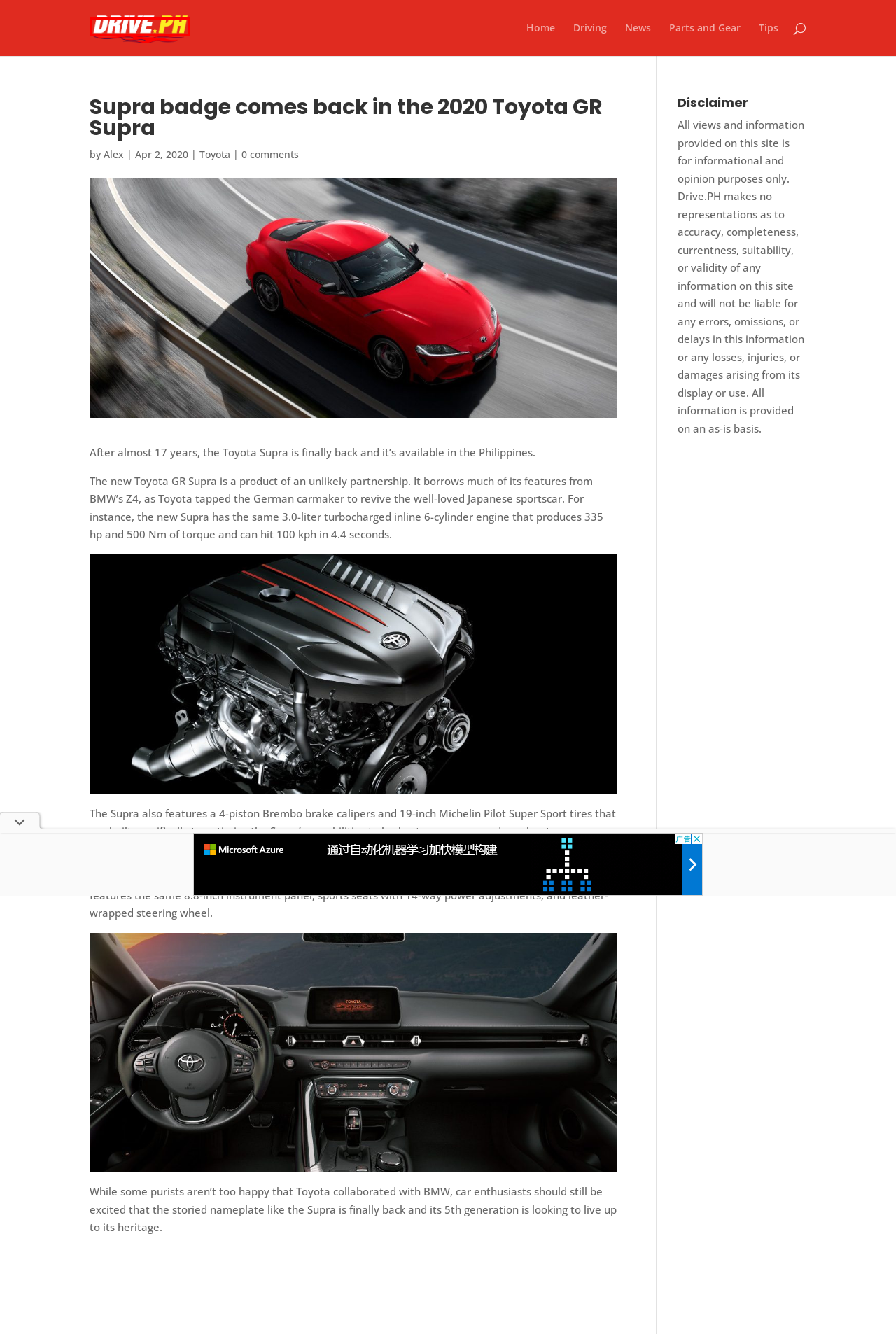You have a screenshot of a webpage where a red bounding box highlights a specific UI element. Identify the description that best matches the resulting webpage after the highlighted element is clicked. The choices are:
A. Driving Archives - Drive Philippines
B. Parts and Gear Archives - Drive Philippines
C. Blog Tool, Publishing Platform, and CMS – WordPress.org
D. Alex, Author at Drive Philippines
E. Toyota Archives - Drive Philippines
F. Tips Archives - Drive Philippines
G. Drive Philippines - Cars Motoring Auto News Reviews
H. News Archives - Drive Philippines

G